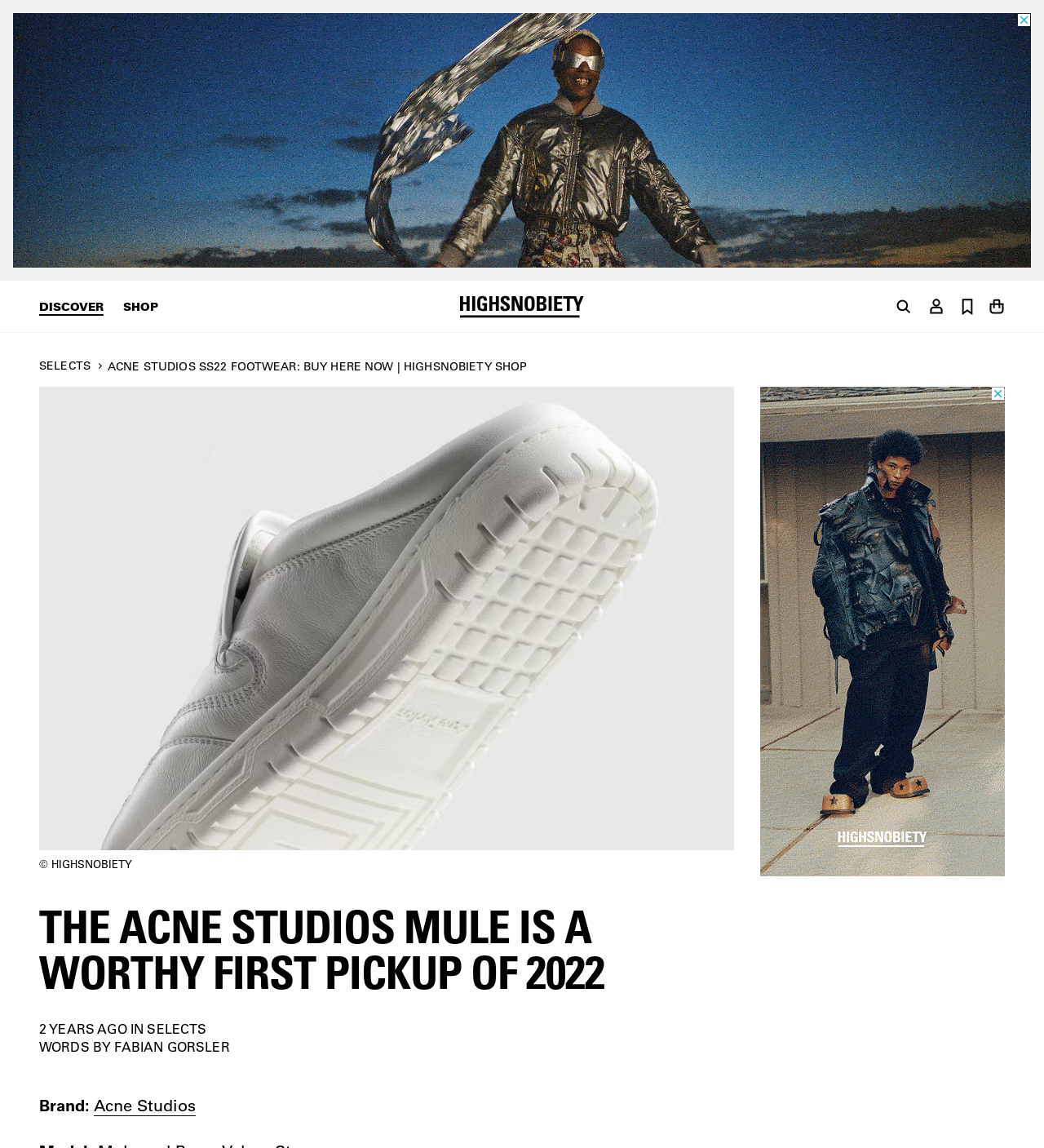Please identify the bounding box coordinates of the clickable area that will fulfill the following instruction: "Discover". The coordinates should be in the format of four float numbers between 0 and 1, i.e., [left, top, right, bottom].

[0.038, 0.262, 0.099, 0.273]